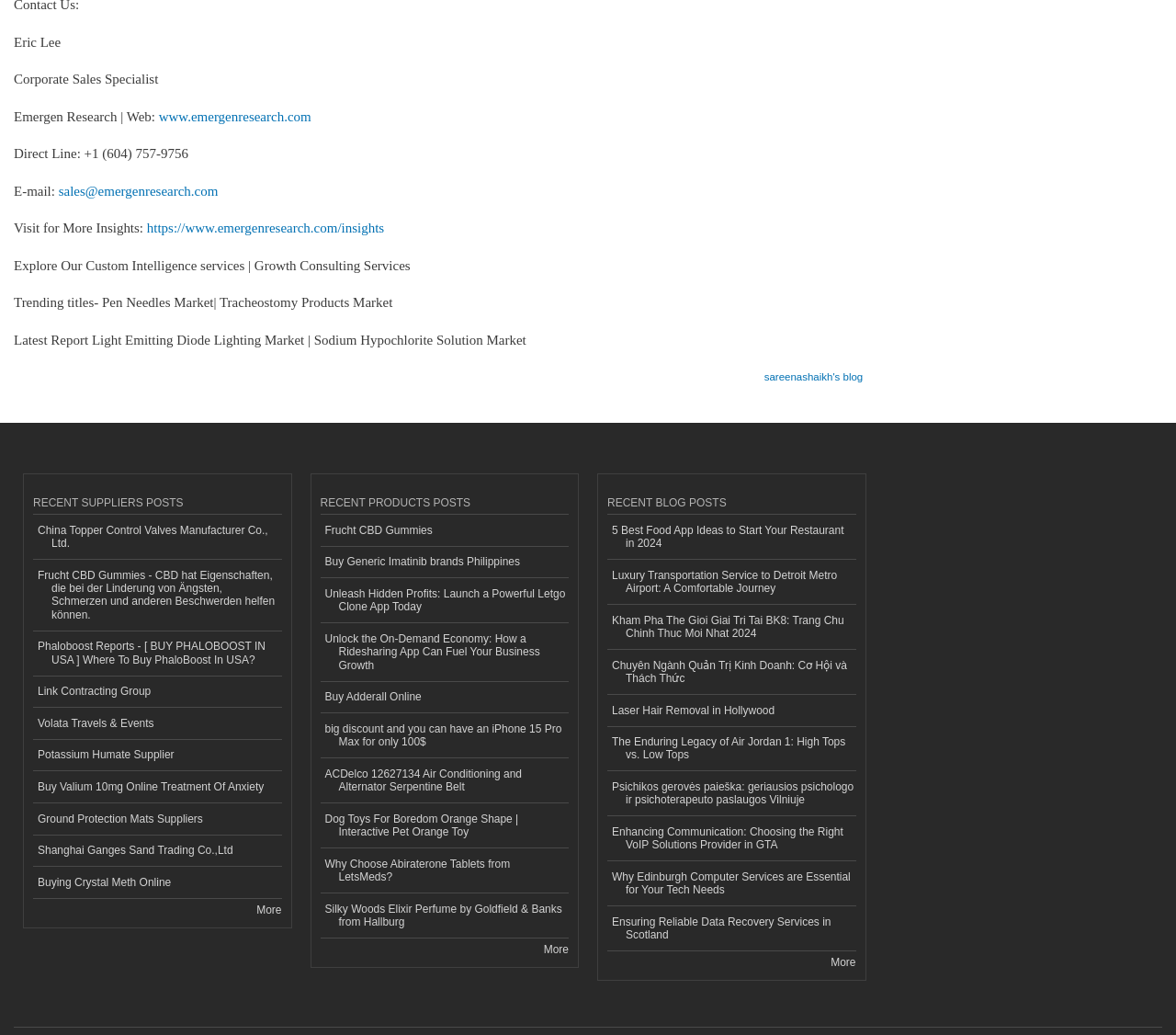Indicate the bounding box coordinates of the clickable region to achieve the following instruction: "View recent supplier post from China Topper Control Valves Manufacturer Co., Ltd.."

[0.028, 0.497, 0.239, 0.541]